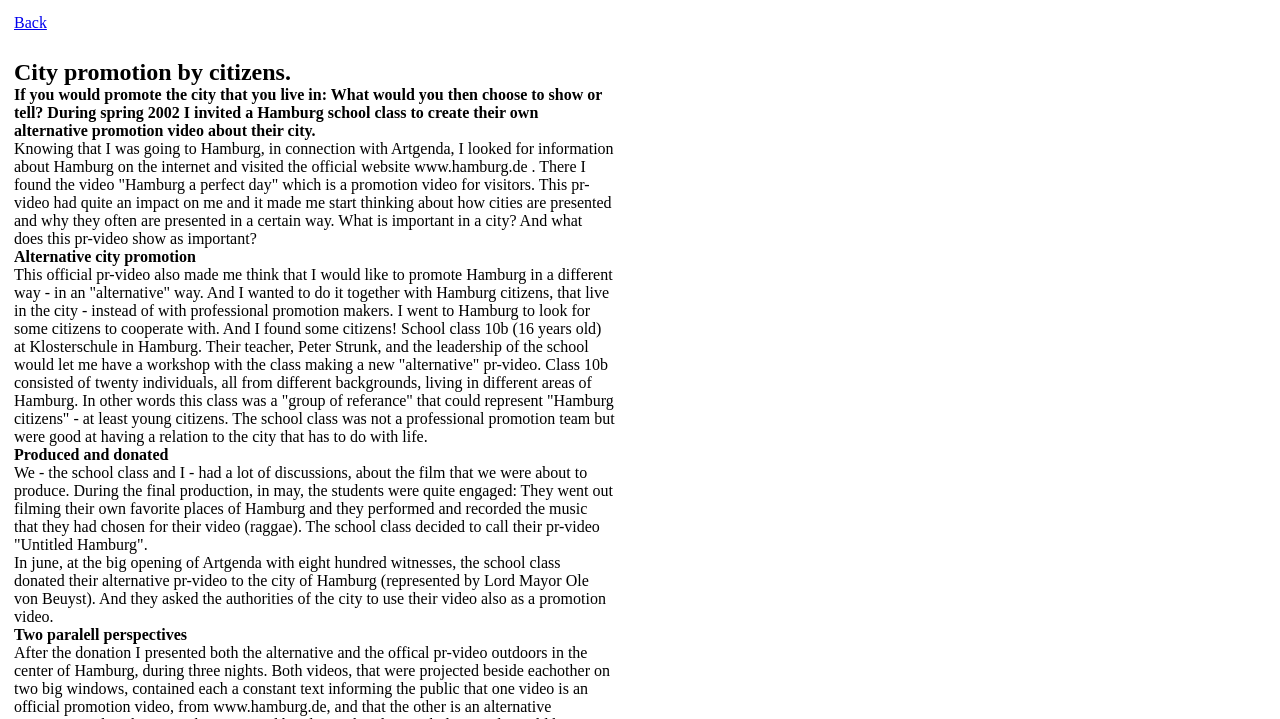Provide a thorough description of this webpage.

The webpage is about an alternative city promotion project, where citizens of Hamburg, specifically a school class, created a promotional video for the city. At the top of the page, there is a "Back" link. Below it, there is a long paragraph of text that explains how the project started, with the author looking for information about Hamburg and finding an official promotional video that inspired them to create an alternative one with the help of citizens. 

To the right of the "Back" link, there is a heading "Alternative city promotion". Below this heading, there is another long paragraph of text that describes how the author worked with a school class to create a new promotional video, representing the perspectives of young Hamburg citizens. 

Further down, there is a subheading "Produced and donated", followed by a paragraph that explains the process of creating the video, including the students filming their favorite places and recording music. 

Next, there is a subheading "In june, at the big opening of Artgenda", followed by a paragraph that describes the event where the school class donated their video to the city of Hamburg. 

Finally, at the bottom of the page, there is a subheading "Two paralell perspectives".